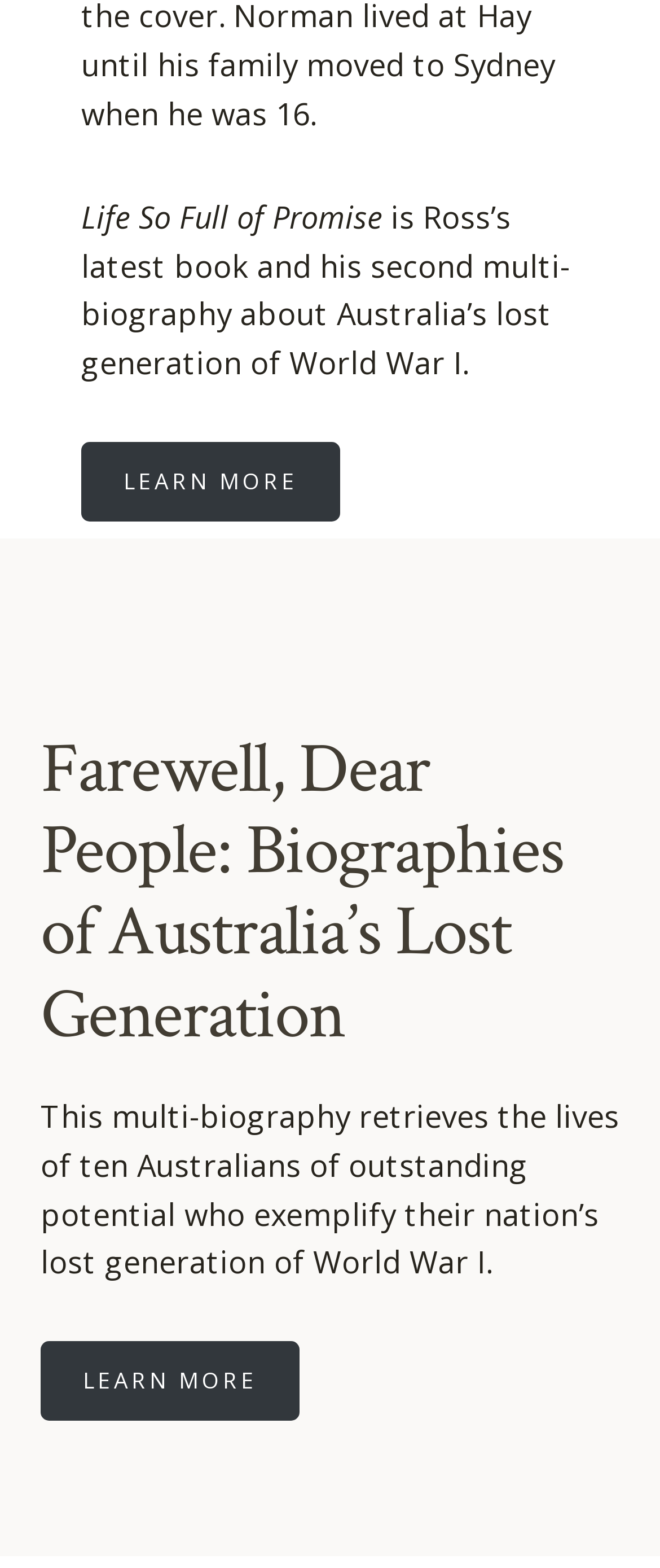Use one word or a short phrase to answer the question provided: 
How many biographies are mentioned on this webpage?

Two